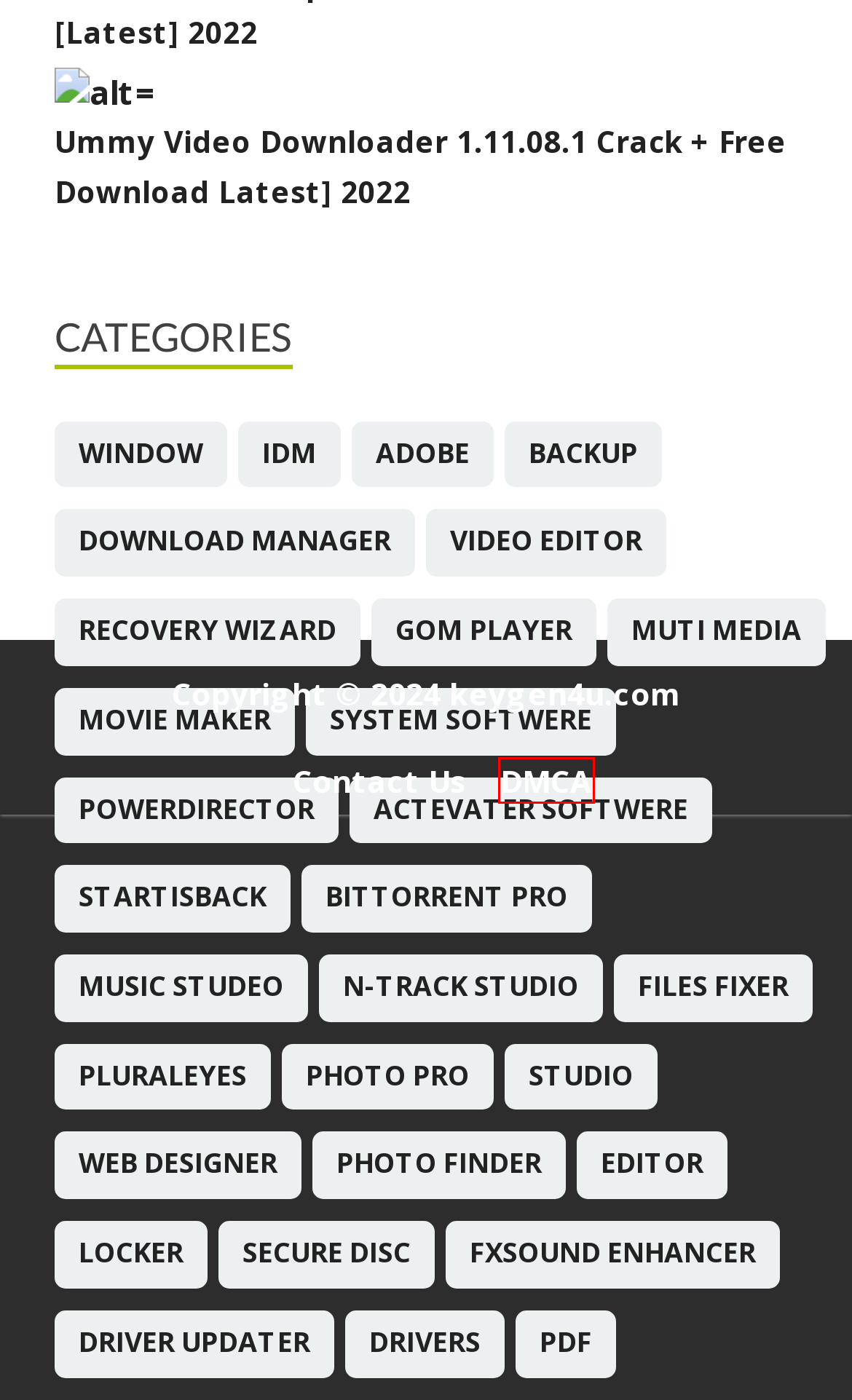You have a screenshot of a webpage with a red rectangle bounding box around a UI element. Choose the best description that matches the new page after clicking the element within the bounding box. The candidate descriptions are:
A. muti media Archeive
B. Locker Archeive
C. PDF Archeive
D. Music studeo Archeive
E. Driver Updater Archeive
F. Photo Pro Archeive
G. Files Fixer Archeive
H. DMCA page

H